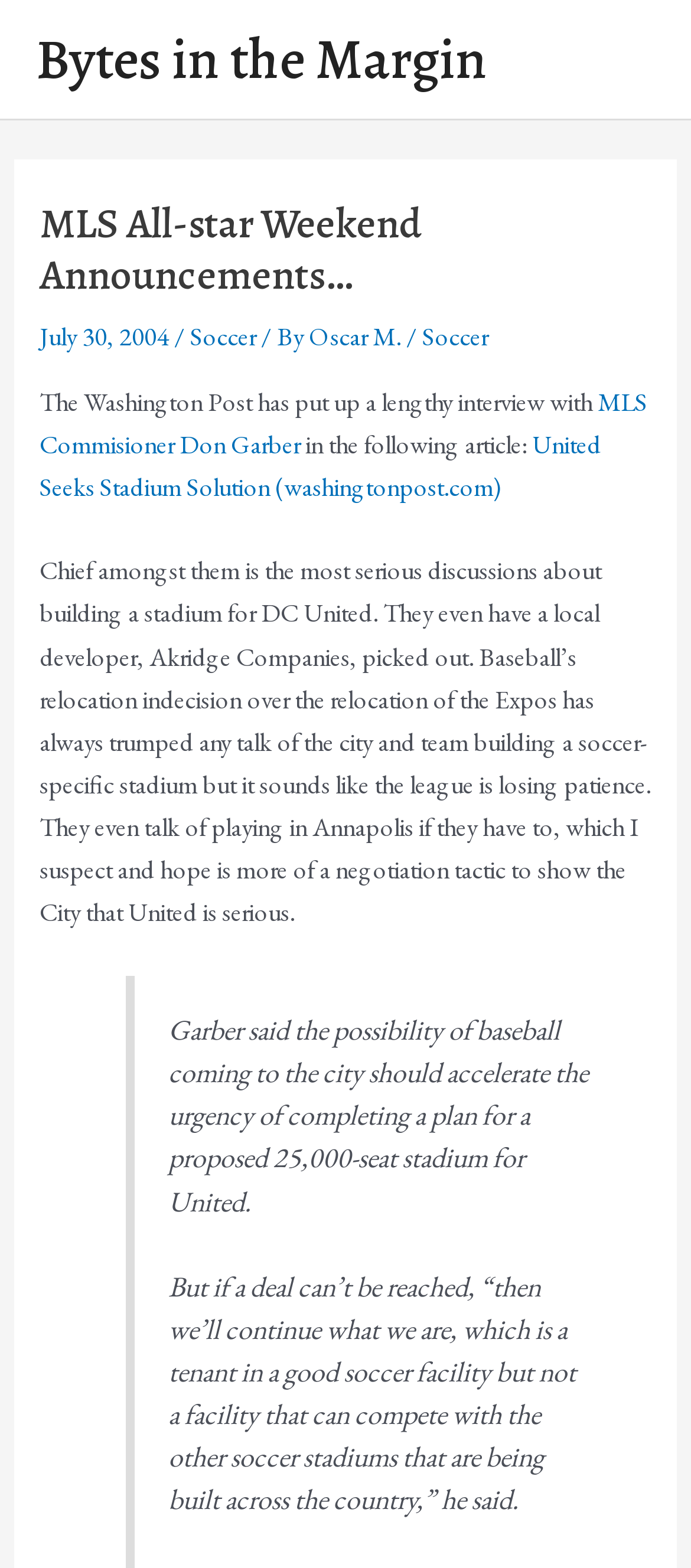Based on the element description Main Menu, identify the bounding box coordinates for the UI element. The coordinates should be in the format (top-left x, top-left y, bottom-right x, bottom-right y) and within the 0 to 1 range.

[0.821, 0.009, 0.949, 0.068]